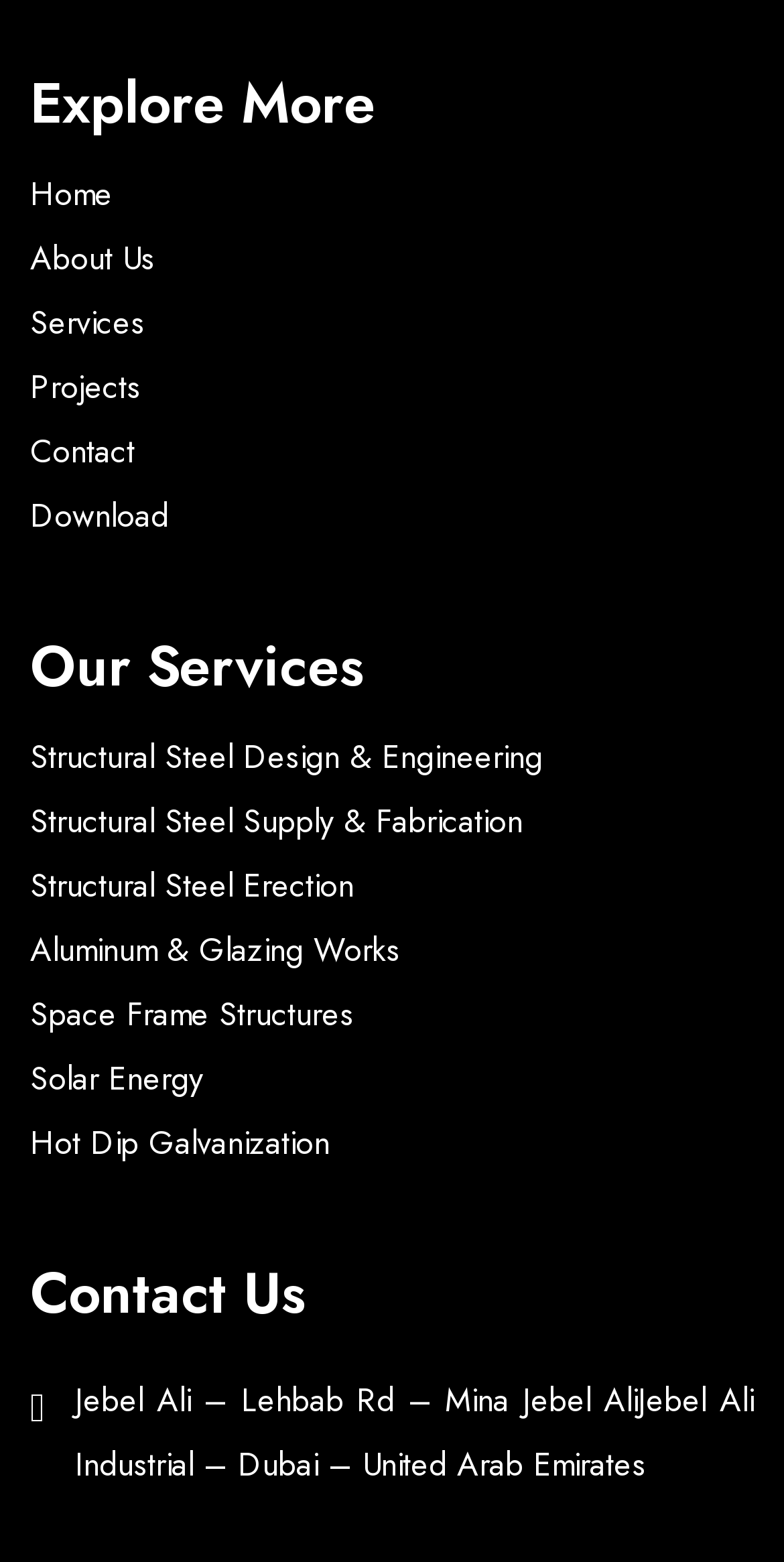Find the bounding box coordinates of the element I should click to carry out the following instruction: "Learn about Structural Steel Design & Engineering".

[0.038, 0.464, 0.962, 0.506]